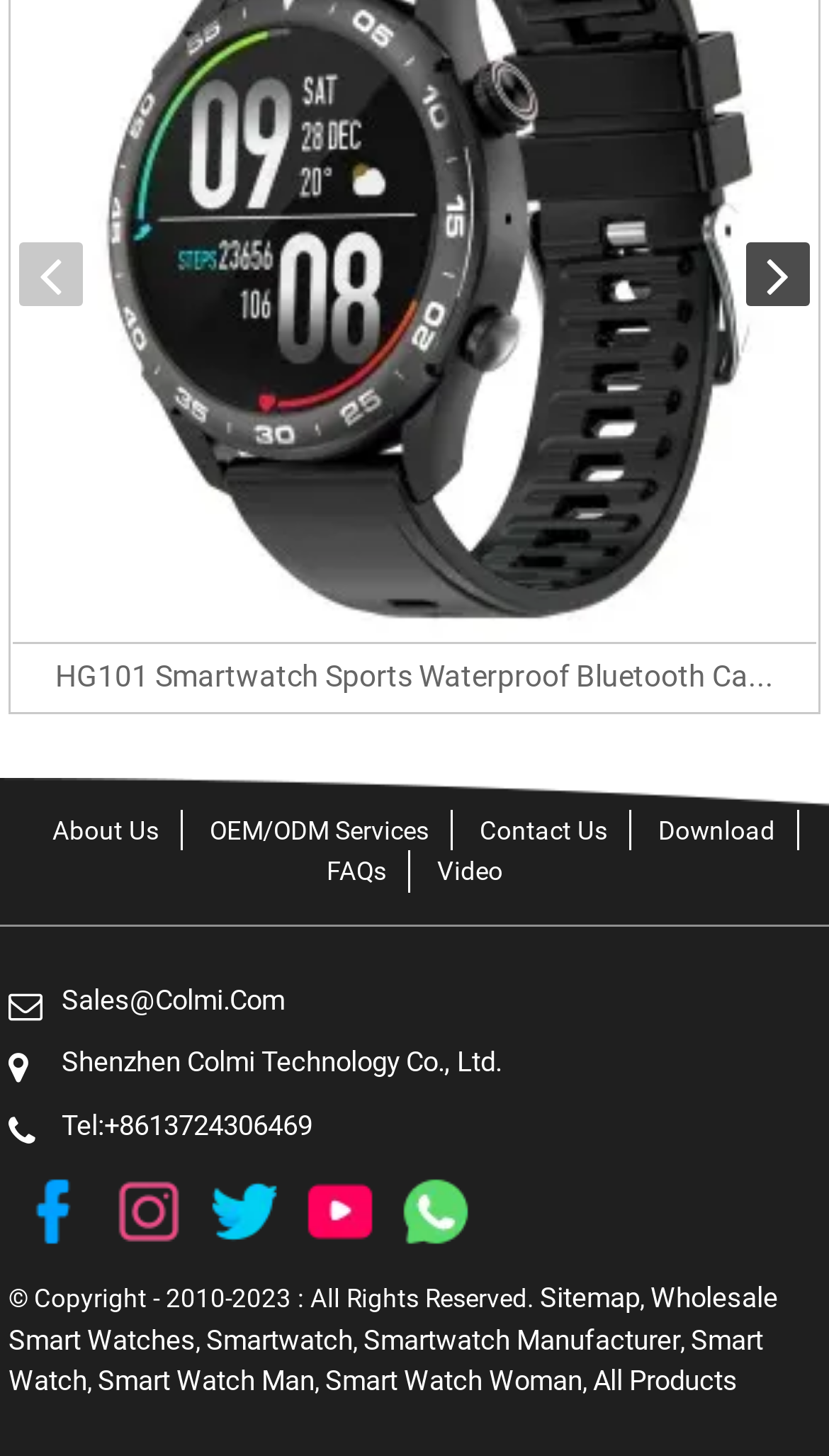Can you specify the bounding box coordinates for the region that should be clicked to fulfill this instruction: "Contact 'Sales@Colmi.Com'".

[0.074, 0.675, 0.343, 0.697]